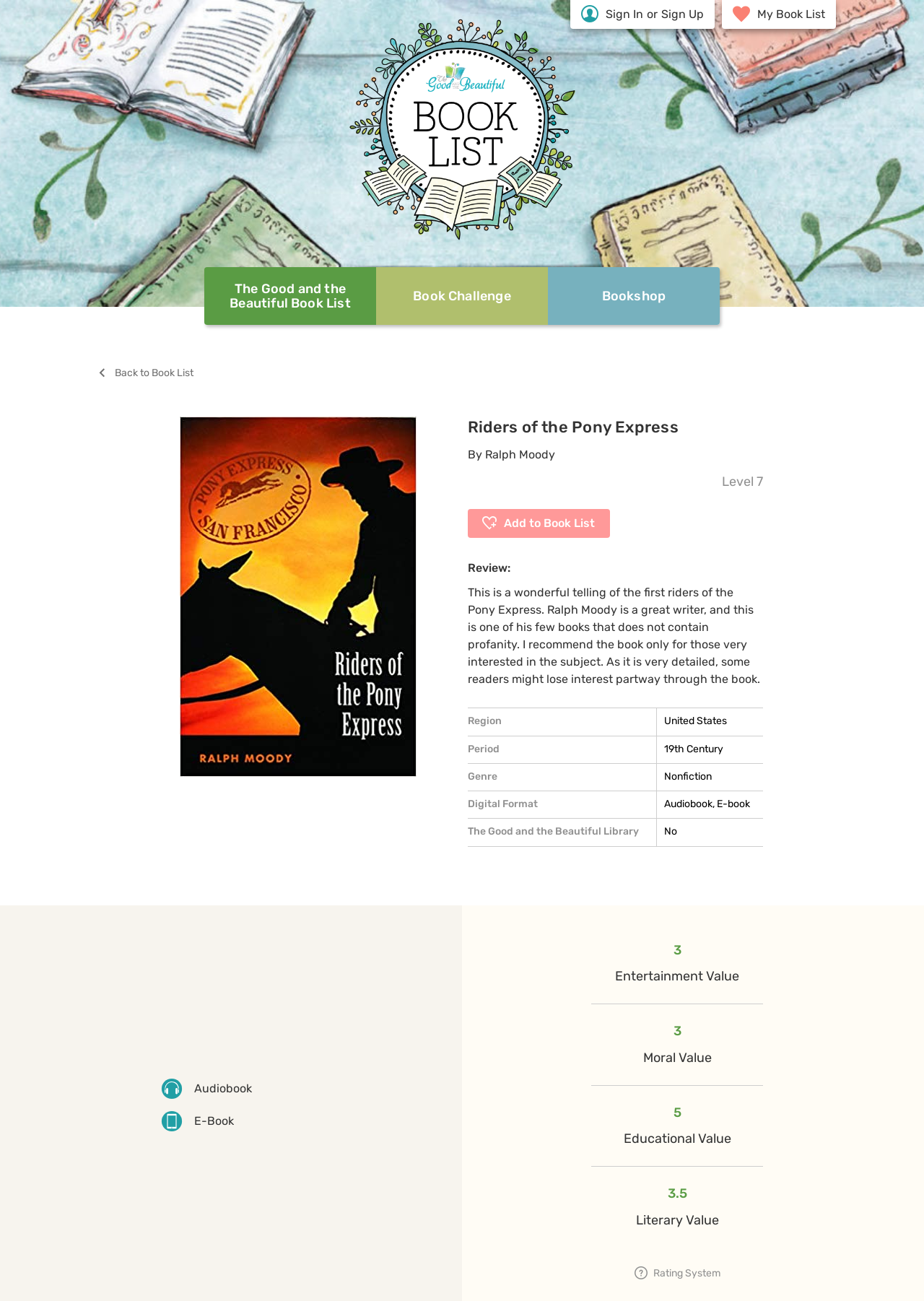Please find the bounding box coordinates of the element that needs to be clicked to perform the following instruction: "Go back to book list". The bounding box coordinates should be four float numbers between 0 and 1, represented as [left, top, right, bottom].

[0.108, 0.282, 0.209, 0.292]